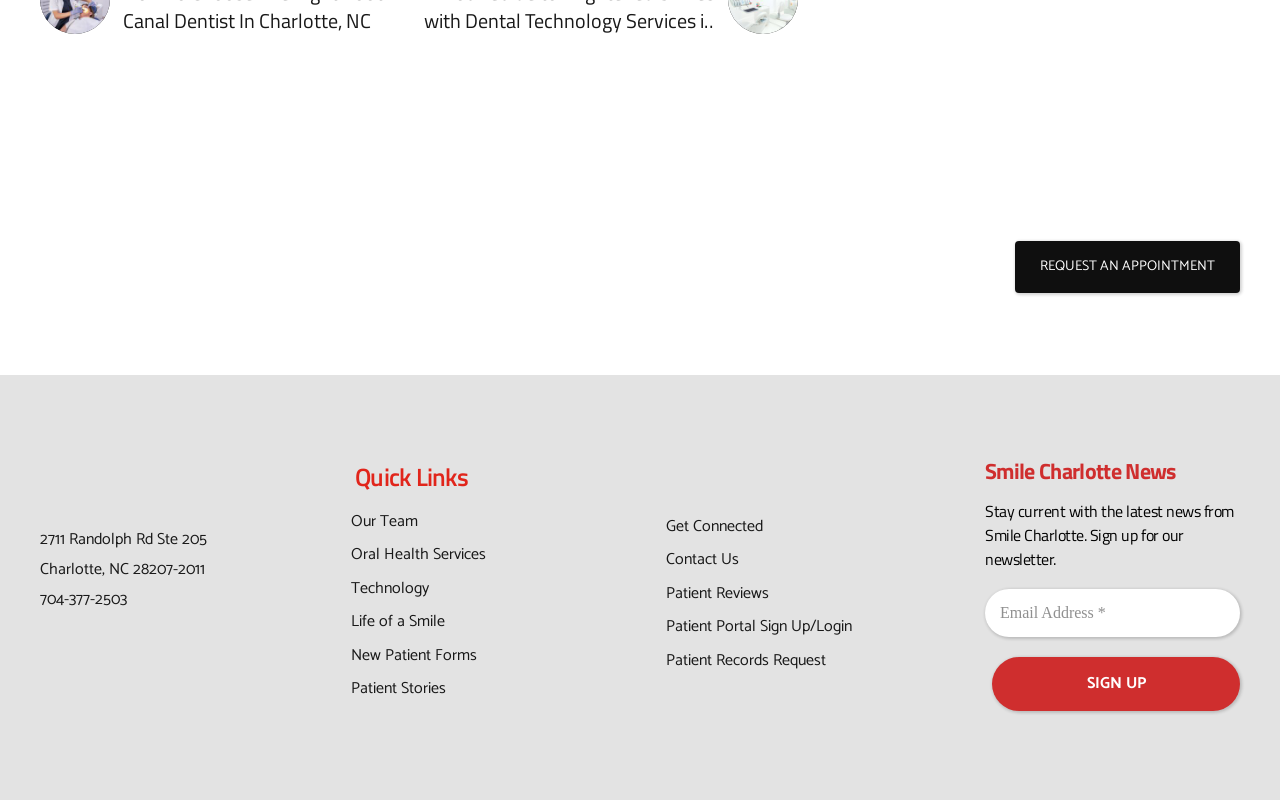Please identify the bounding box coordinates of the area I need to click to accomplish the following instruction: "Get patient forms".

[0.274, 0.802, 0.373, 0.836]